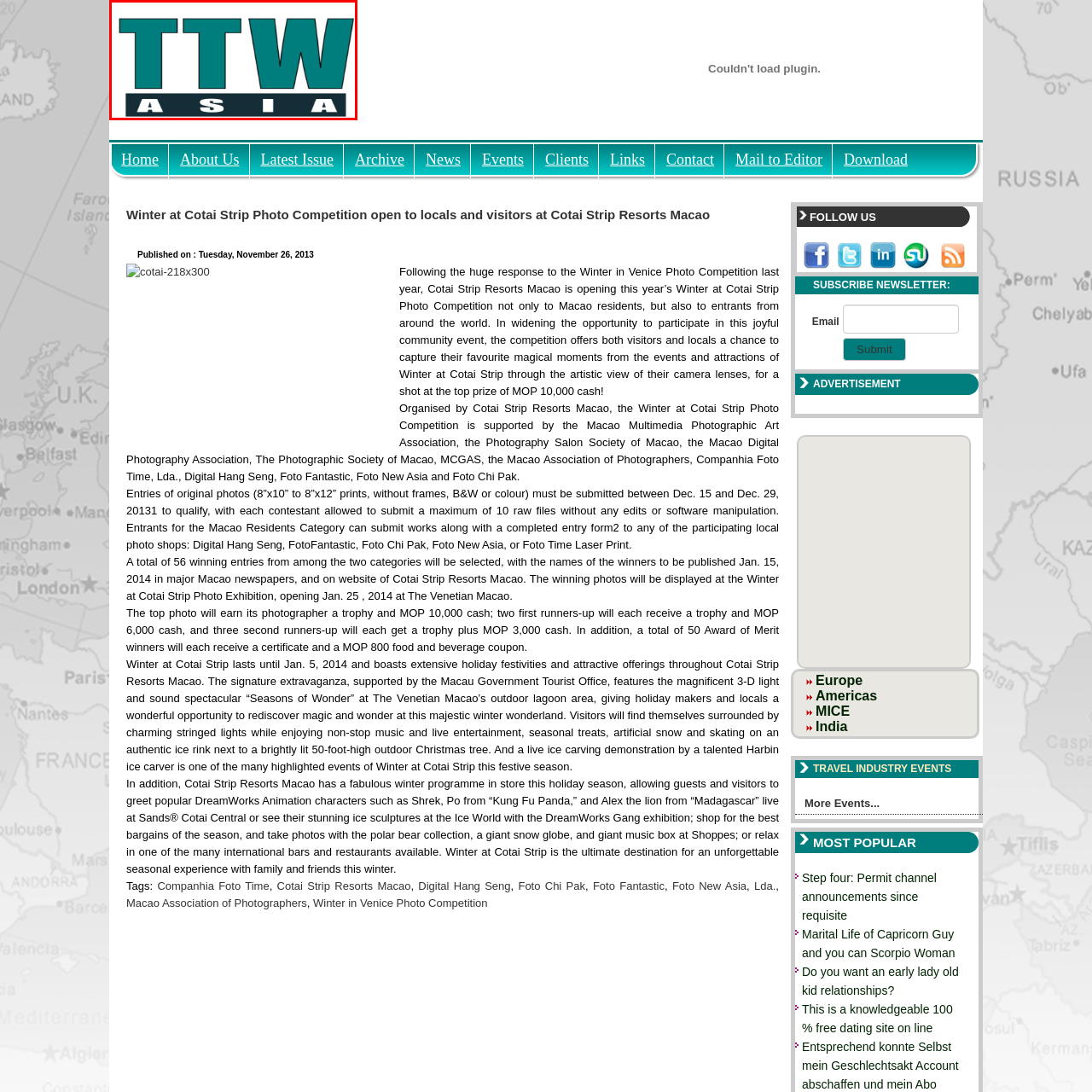Generate a detailed caption for the picture that is marked by the red rectangle.

The image features the logo of "TTW Asia," prominently displaying the letters "TTW" in a bold, turquoise font above the word "ASIA" in a contrasting black stripe. This logo symbolizes the organization's focus on the Asian tourism and travel industry, reflecting its commitment to promoting travel-related initiatives and events within the region. The clean design and vibrant colors convey a sense of modernity and professionalism, aligning with TTW Asia's mission to connect travelers, businesses, and communities across Asia.